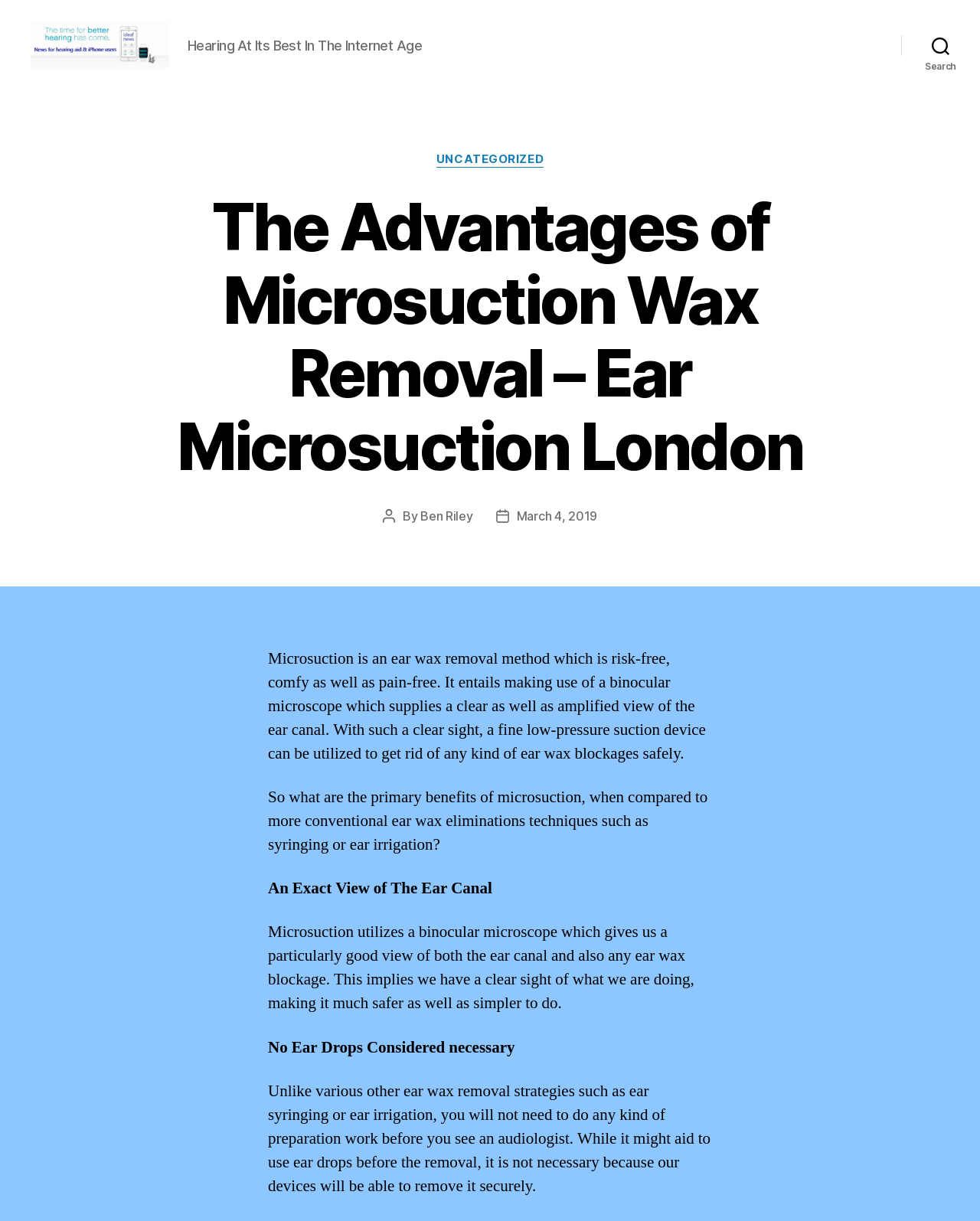Locate the bounding box coordinates of the UI element described by: "Uncategorized". The bounding box coordinates should consist of four float numbers between 0 and 1, i.e., [left, top, right, bottom].

[0.445, 0.142, 0.555, 0.154]